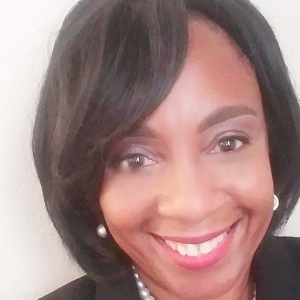What is Jo Ann's mission?
Please give a detailed answer to the question using the information shown in the image.

As stated in the caption, Jo Ann's mission centers on empowering others to harness their potential for good works, which suggests that her ultimate goal is to enable others to make a positive impact.